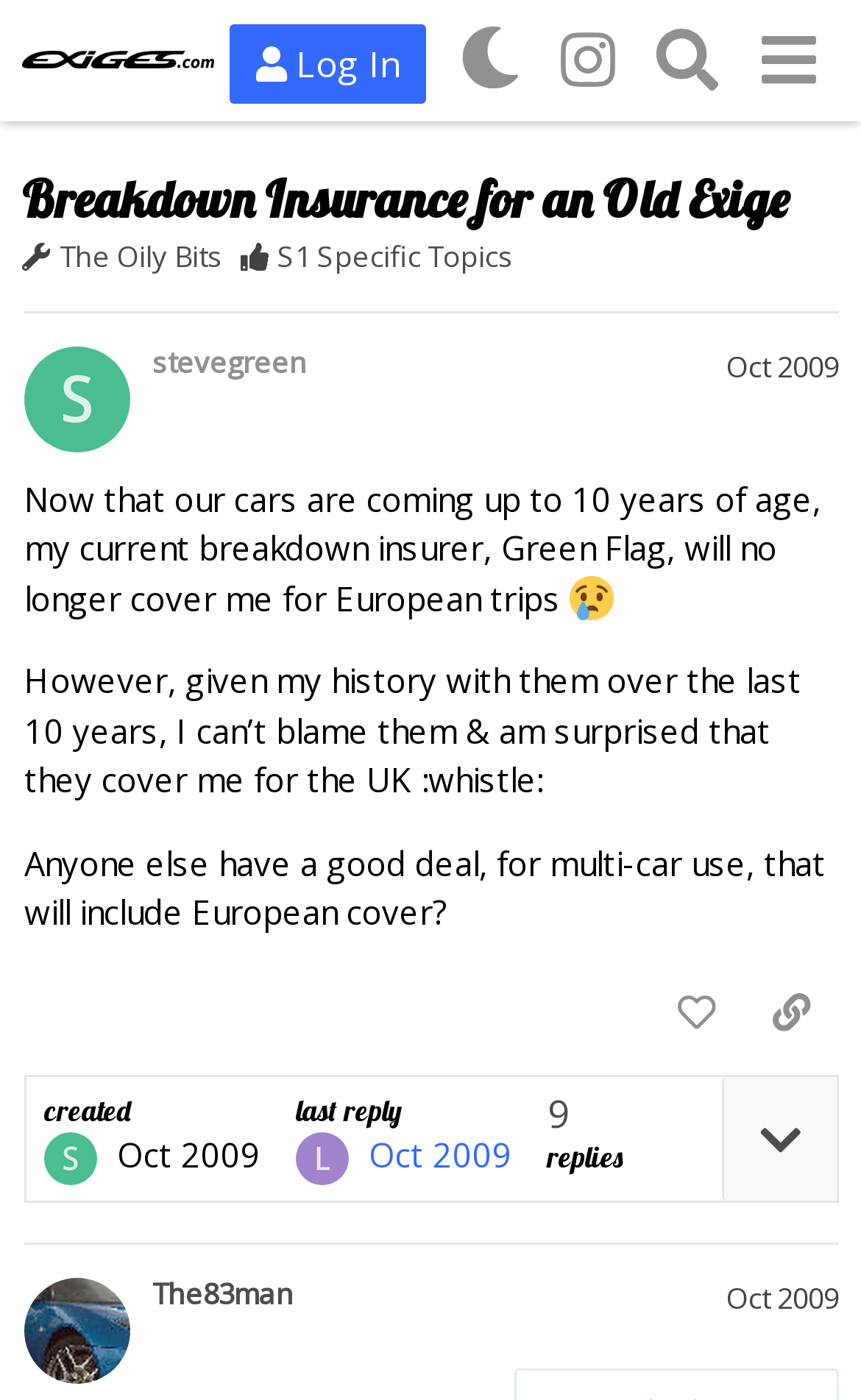What is the topic of the post?
Please provide a comprehensive answer based on the visual information in the image.

The topic of the post can be determined by reading the heading 'Breakdown Insurance for an Old Exige' and the text 'Now that our cars are coming up to 10 years of age, my current breakdown insurer, Green Flag, will no longer cover me for European trips' which indicates that the post is about breakdown insurance for an old car.